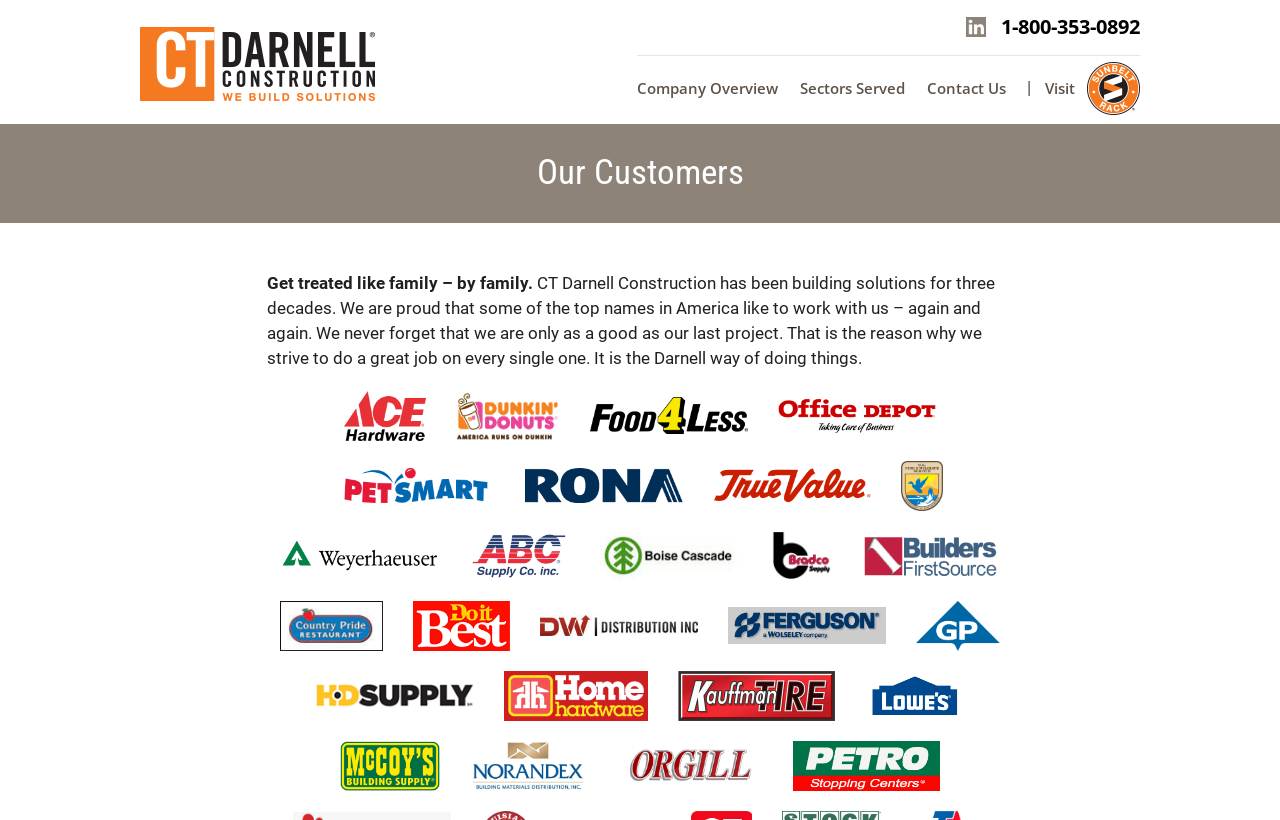How many customer logos are displayed?
Kindly offer a comprehensive and detailed response to the question.

There are 20 customer logos displayed on the webpage, including Ace Hardware, Dunkin' Donuts, Food4Less, and others.